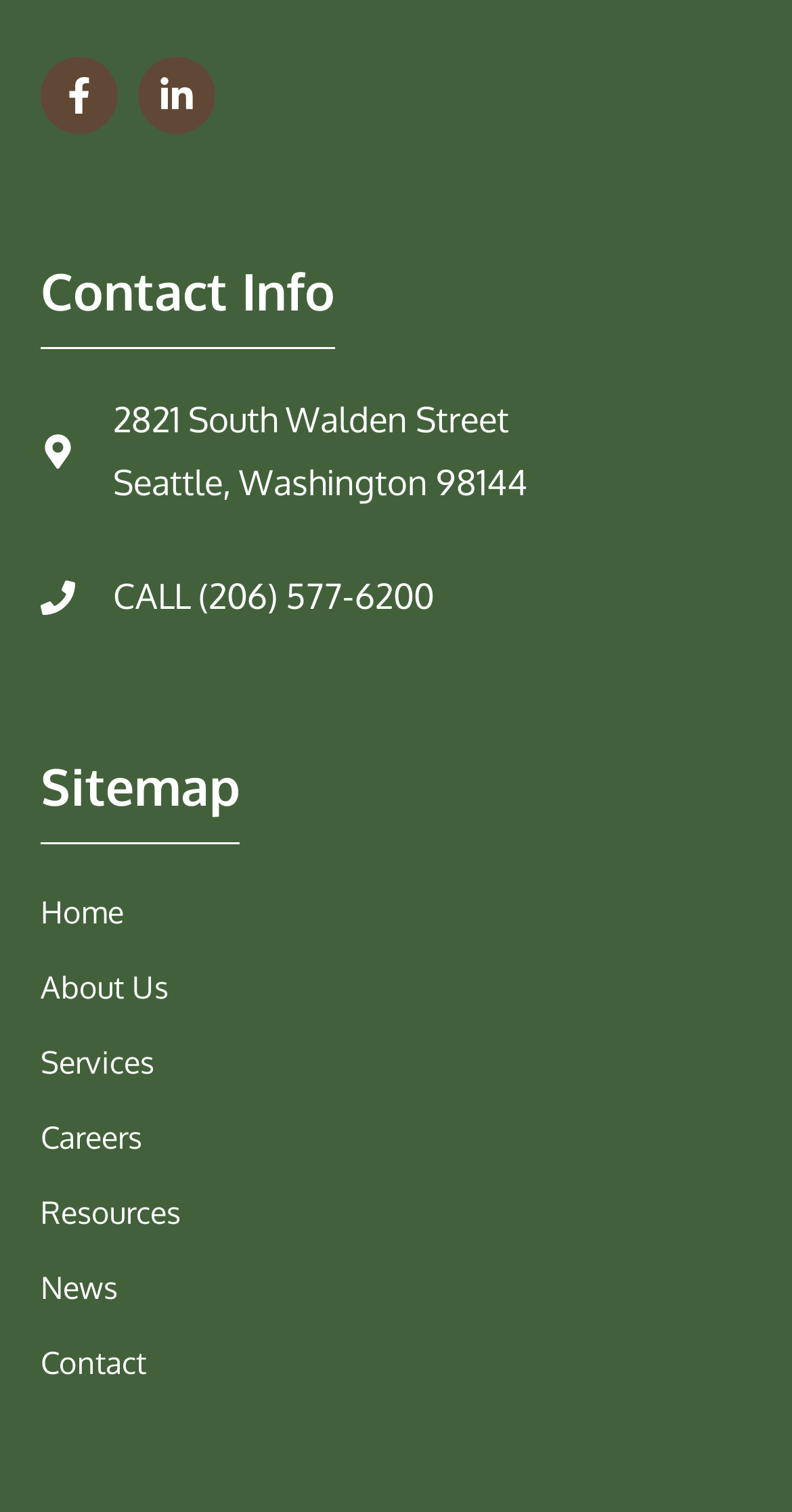Specify the bounding box coordinates of the region I need to click to perform the following instruction: "view contact information". The coordinates must be four float numbers in the range of 0 to 1, i.e., [left, top, right, bottom].

[0.142, 0.263, 0.642, 0.292]